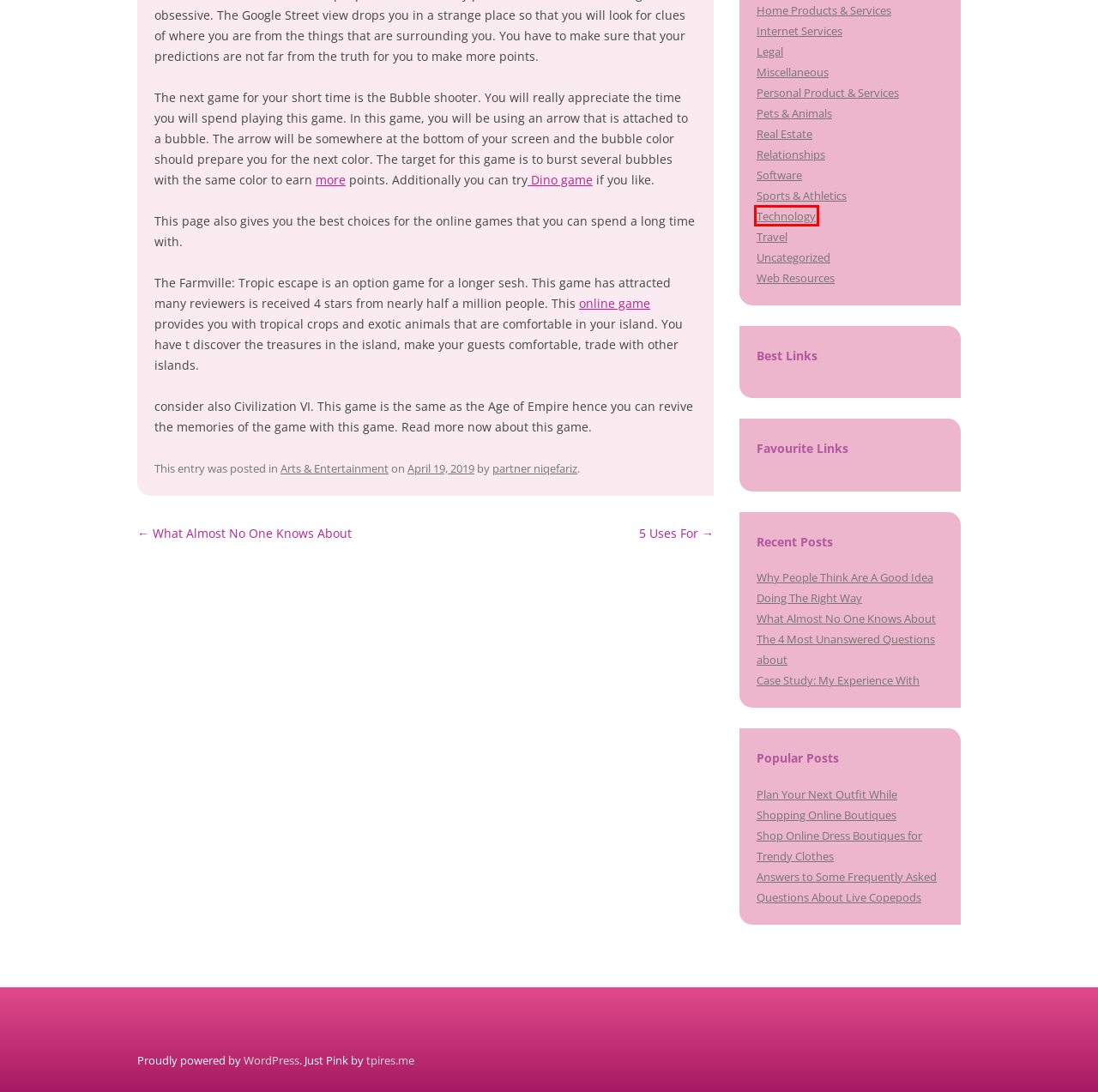Consider the screenshot of a webpage with a red bounding box around an element. Select the webpage description that best corresponds to the new page after clicking the element inside the red bounding box. Here are the candidates:
A. Technology « Articles about Animation Technology
B. Personal Product & Services « Articles about Animation Technology
C. Blog Tool, Publishing Platform, and CMS – WordPress.org
D. Miscellaneous « Articles about Animation Technology
E. Relationships « Articles about Animation Technology
F. Travel « Articles about Animation Technology
G. Pets & Animals « Articles about Animation Technology
H. Shop Online Dress Boutiques for Trendy Clothes « Articles about Animation Technology

A